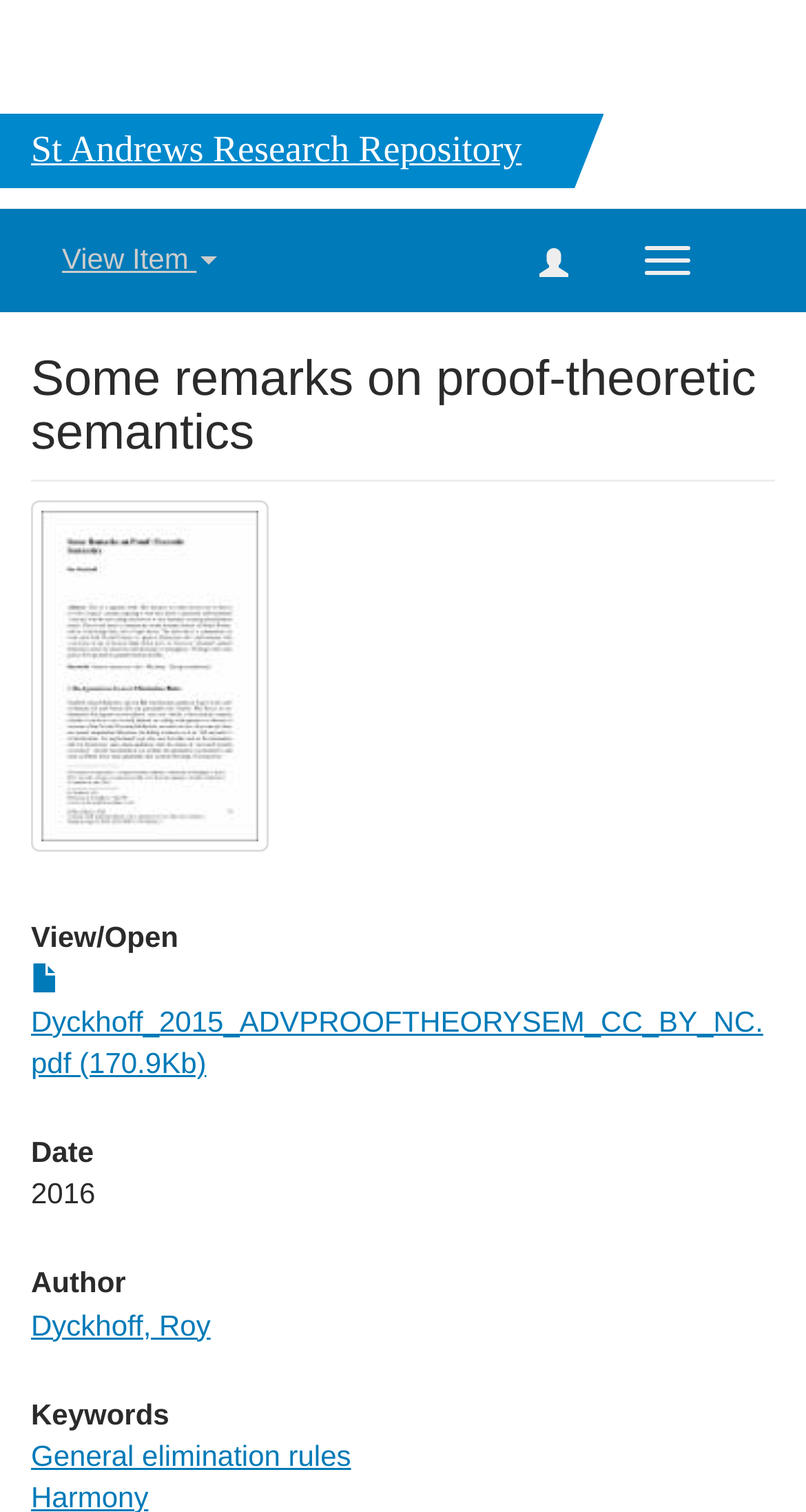Who is the author of the paper?
Give a single word or phrase as your answer by examining the image.

Roy Dyckhoff